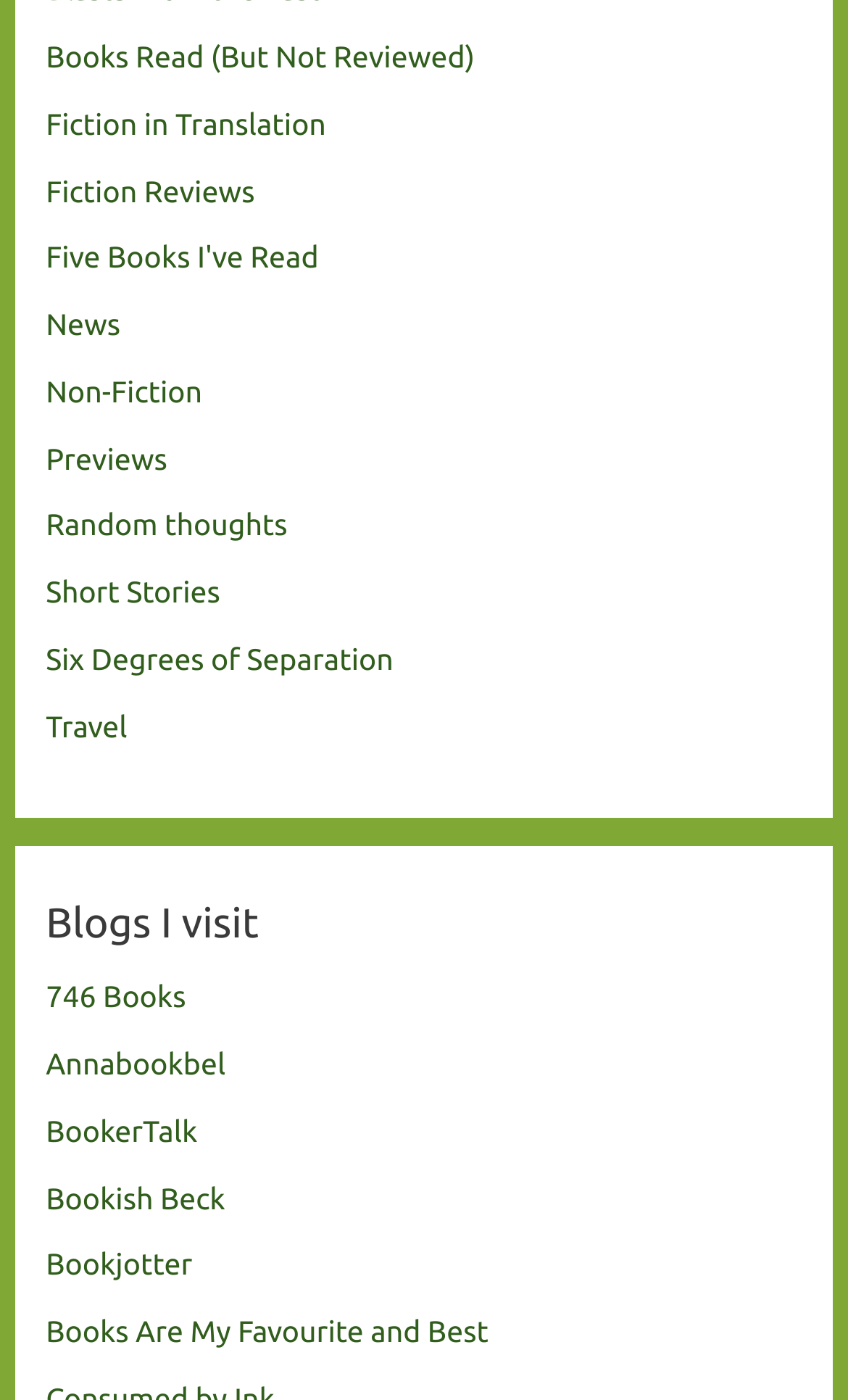Determine the bounding box coordinates for the HTML element mentioned in the following description: "News". The coordinates should be a list of four floats ranging from 0 to 1, represented as [left, top, right, bottom].

[0.054, 0.219, 0.142, 0.244]